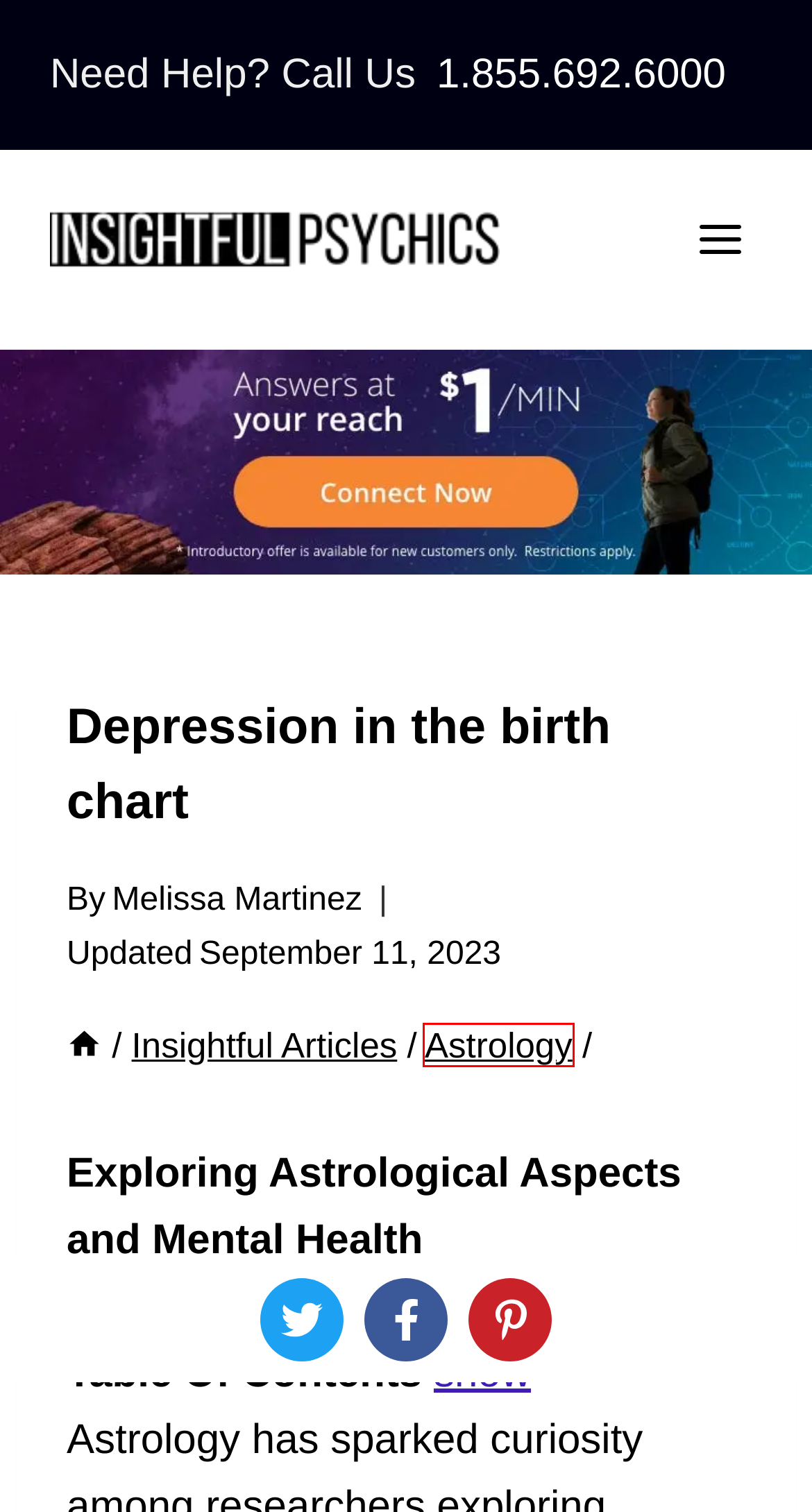You are given a screenshot of a webpage with a red rectangle bounding box around an element. Choose the best webpage description that matches the page after clicking the element in the bounding box. Here are the candidates:
A. Insightful Answers  - Insightful Psychics
B. Astrology  - Insightful Psychics
C. Taurus  - Insightful Psychics
D. Insightful Articles  - Insightful Psychics
E. Insightful Psychics - Love Astrology and Compatibility
F. Relationship Astrology: Unlock the Secrets of Your Relationships
G. What does your Rising sign mean?
H. Privacy Policy – Akismet

B